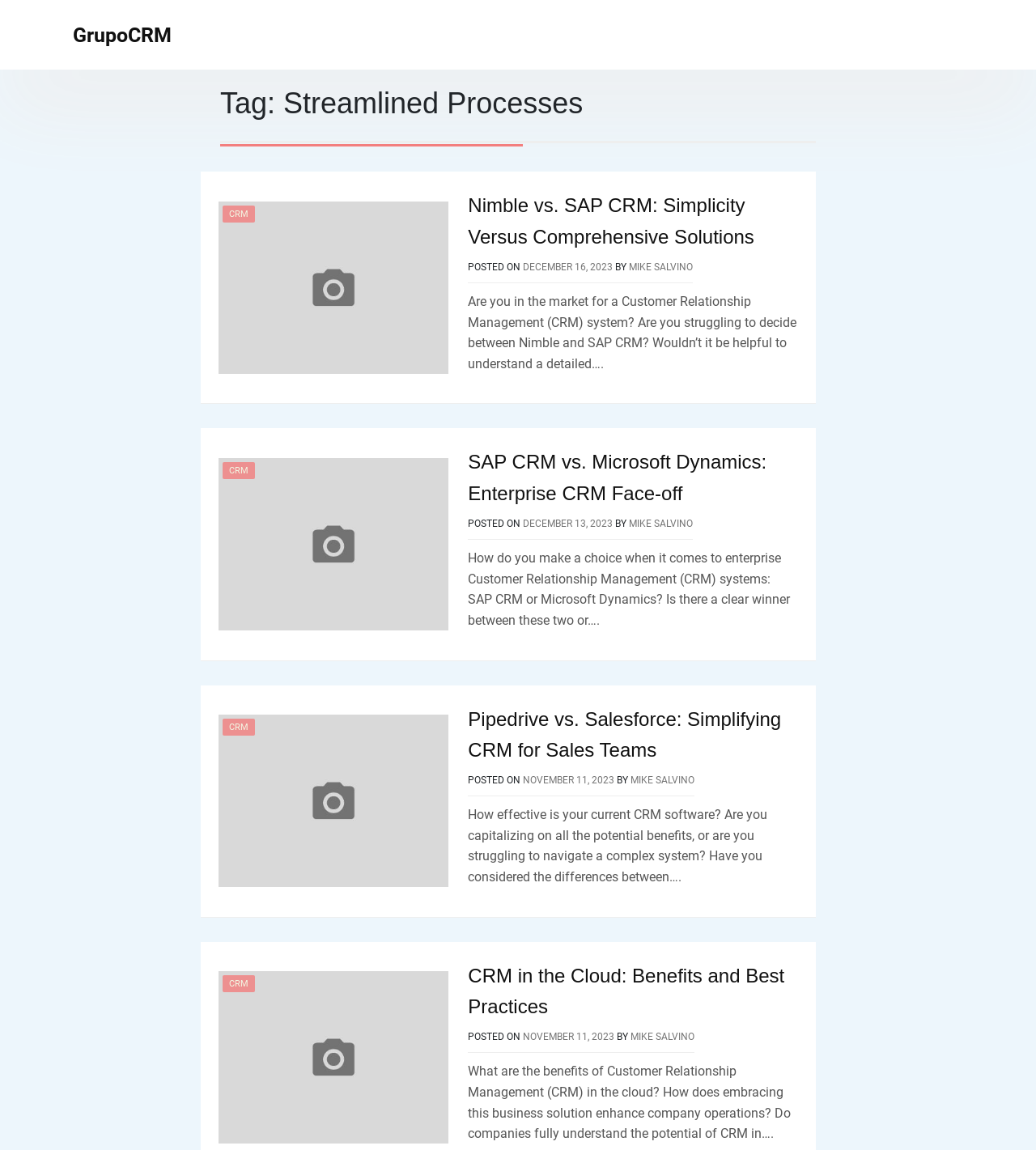Provide the bounding box coordinates of the section that needs to be clicked to accomplish the following instruction: "View the image related to CRM."

[0.211, 0.175, 0.433, 0.325]